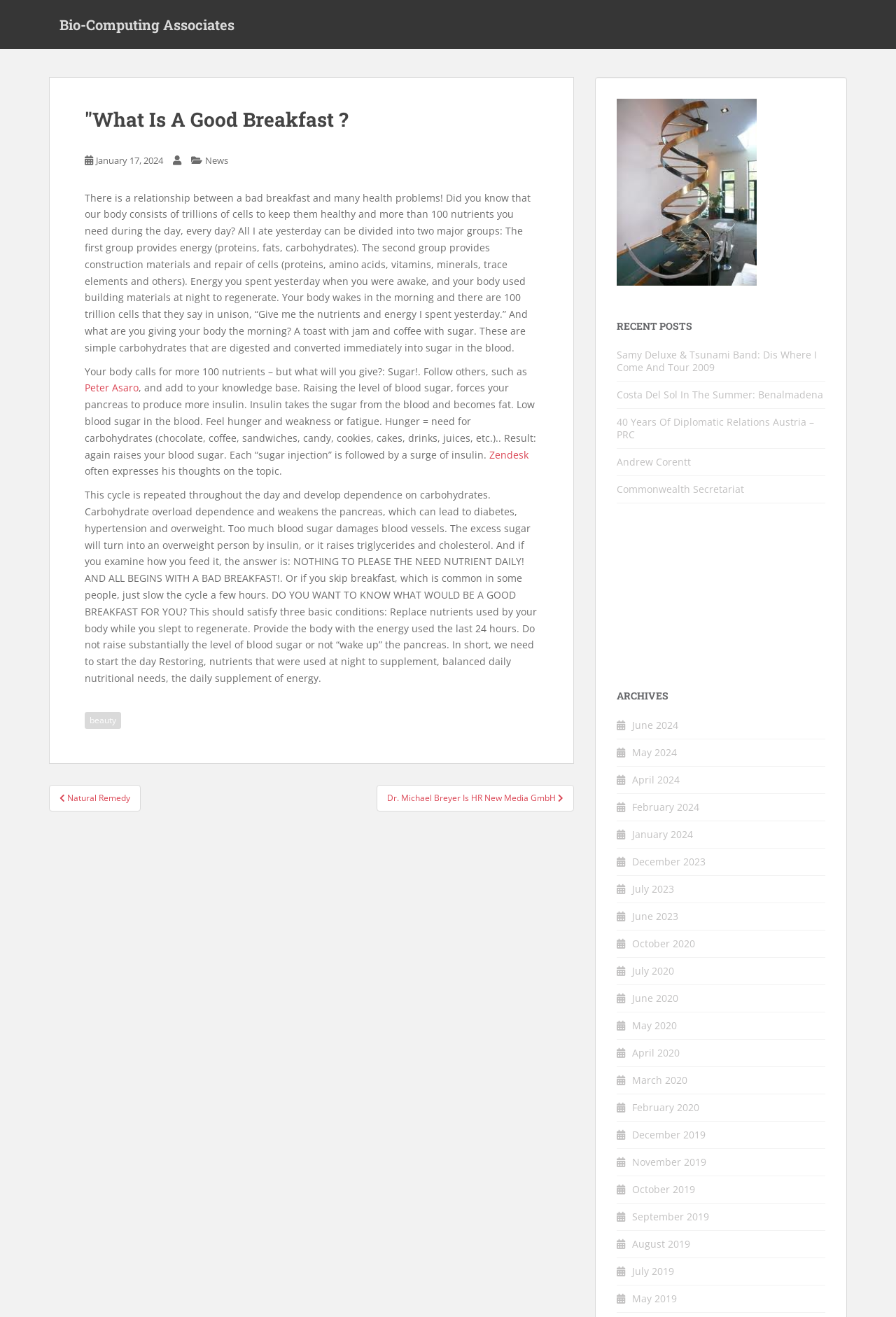Identify the bounding box coordinates of the clickable section necessary to follow the following instruction: "Click on the 'Bio-Computing Associates' link". The coordinates should be presented as four float numbers from 0 to 1, i.e., [left, top, right, bottom].

[0.055, 0.005, 0.273, 0.032]